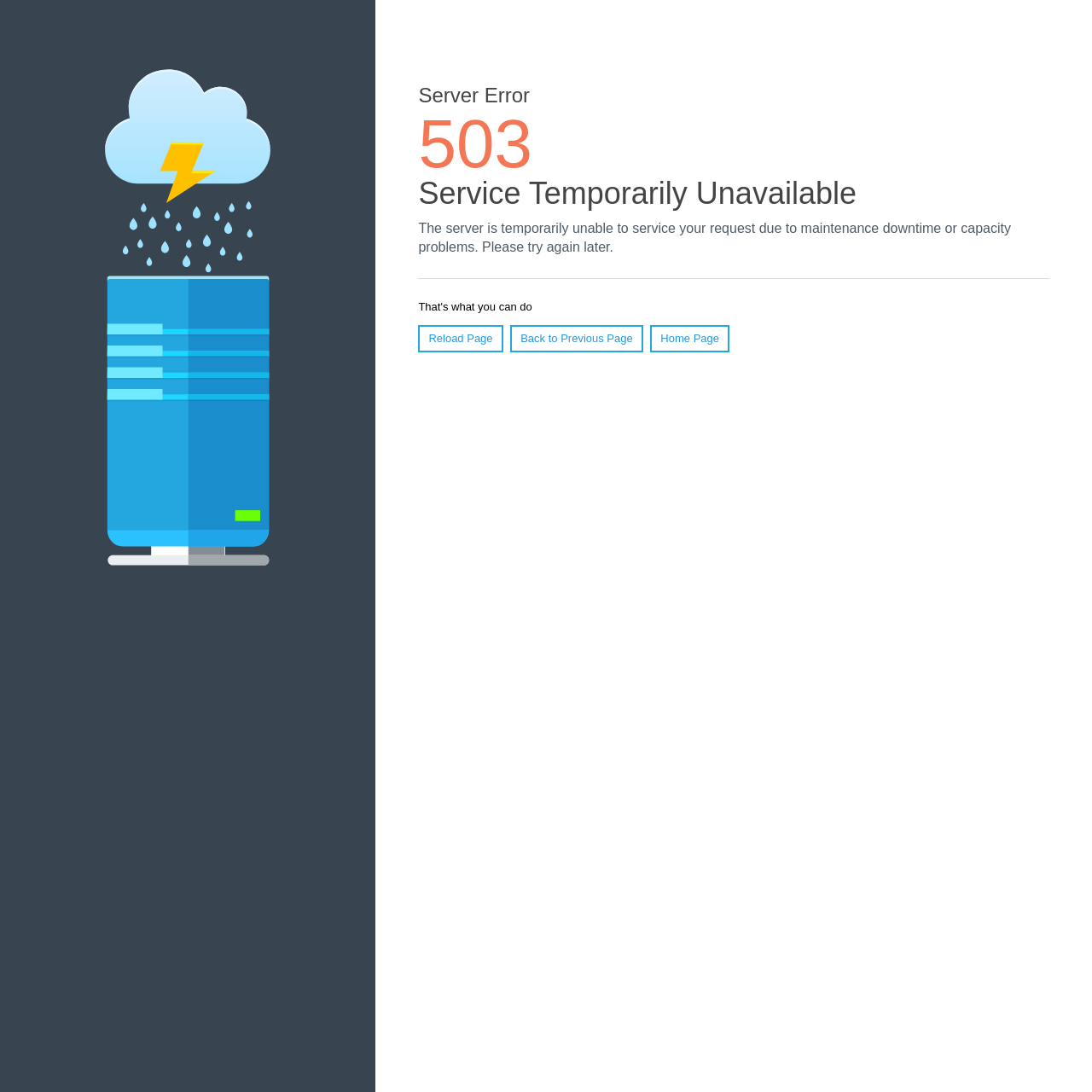Identify the coordinates of the bounding box for the element described below: "Back to Previous Page". Return the coordinates as four float numbers between 0 and 1: [left, top, right, bottom].

[0.467, 0.298, 0.589, 0.323]